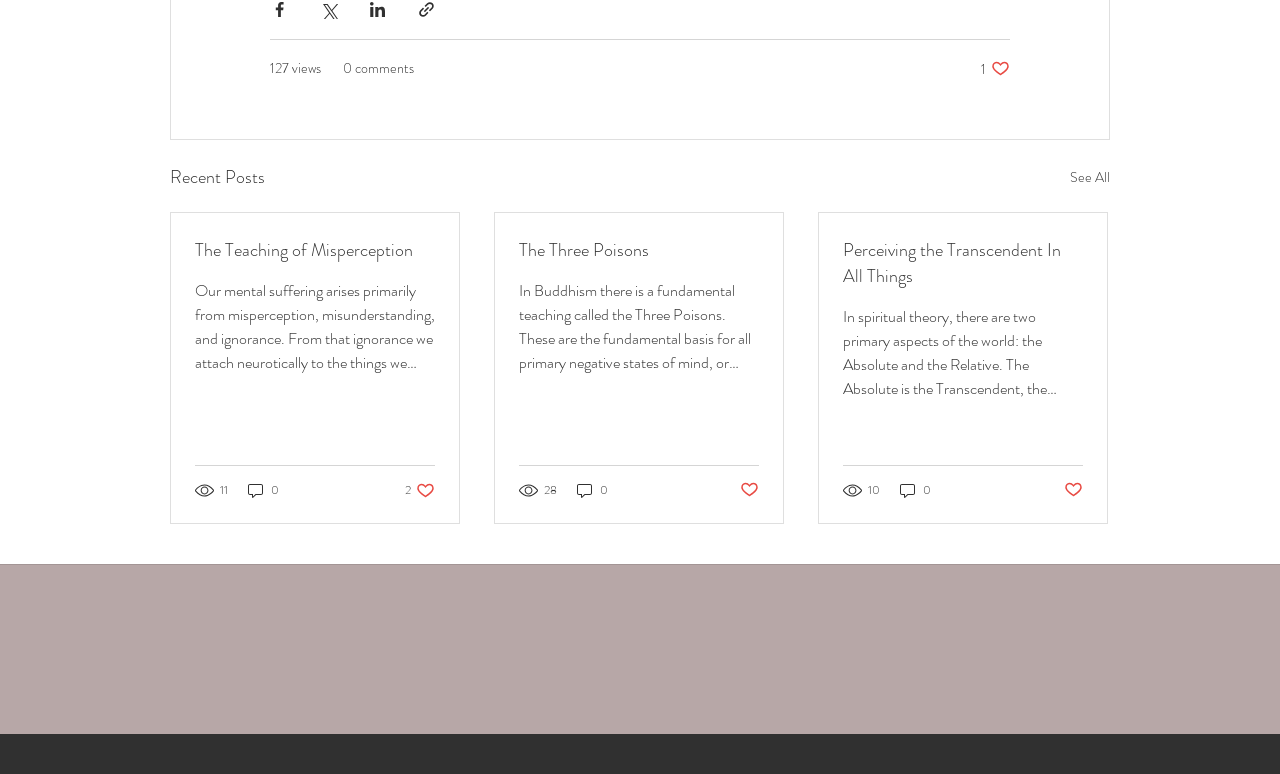Respond with a single word or short phrase to the following question: 
What is the title of the first post?

The Teaching of Misperception